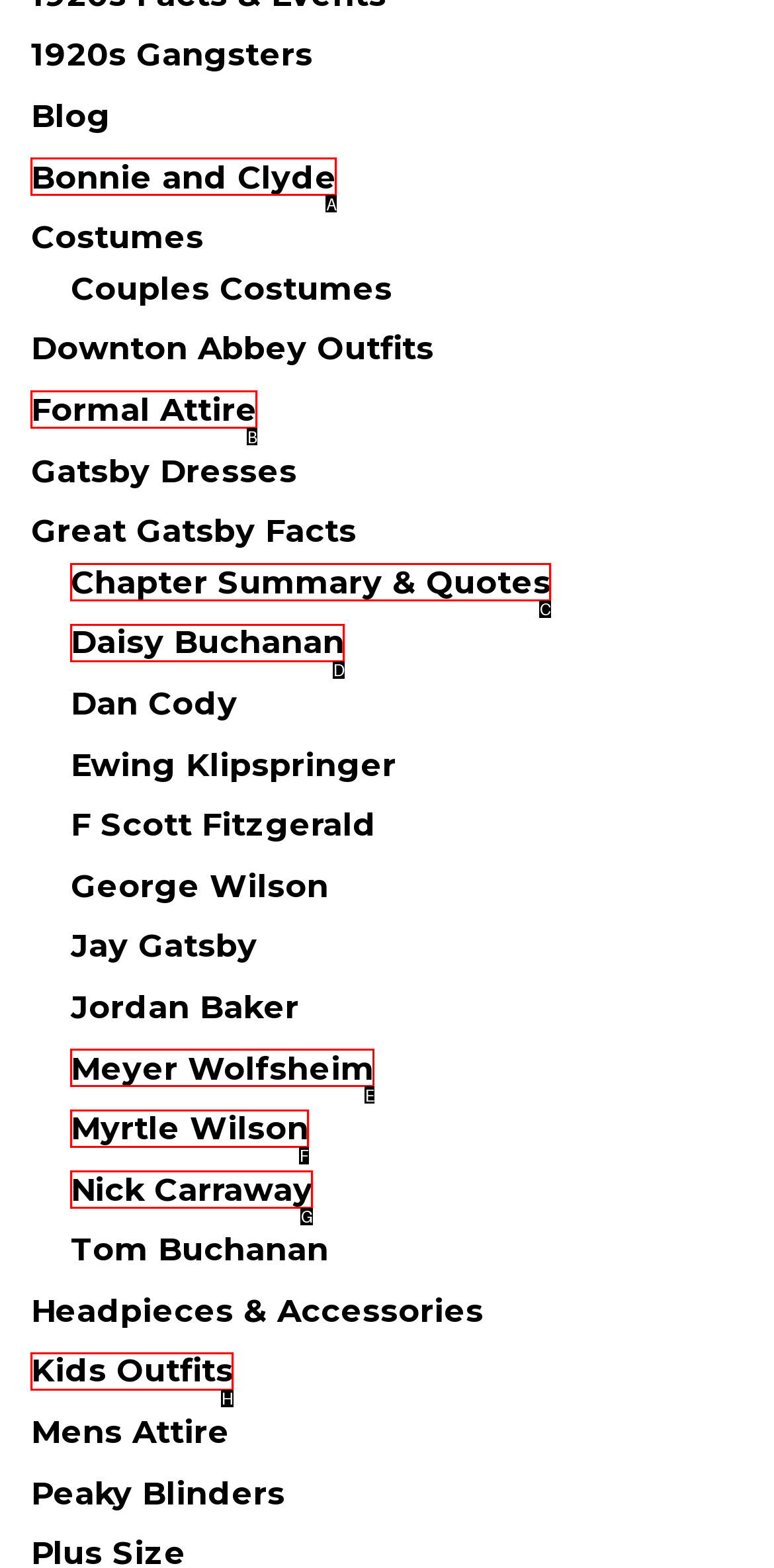Determine the HTML element that best matches this description: Bonnie and Clyde from the given choices. Respond with the corresponding letter.

A